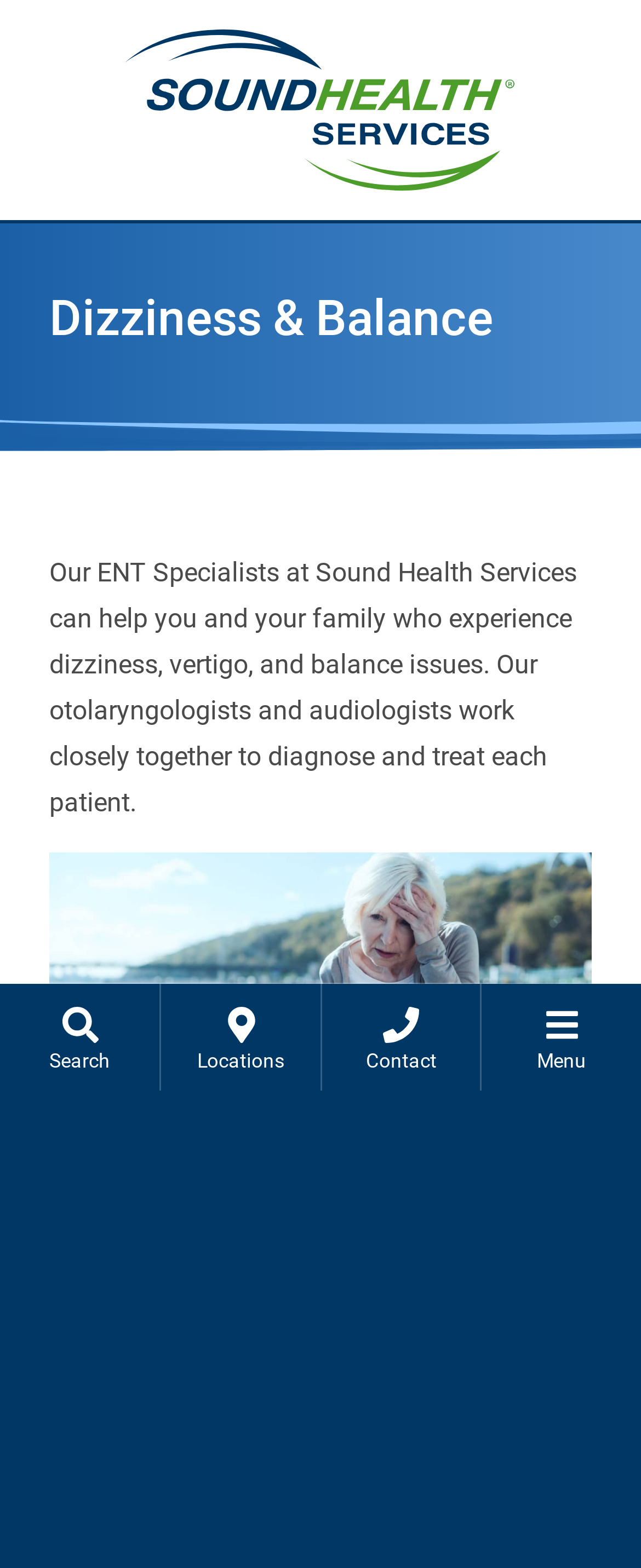How many links are in the top navigation menu?
Relying on the image, give a concise answer in one word or a brief phrase.

4